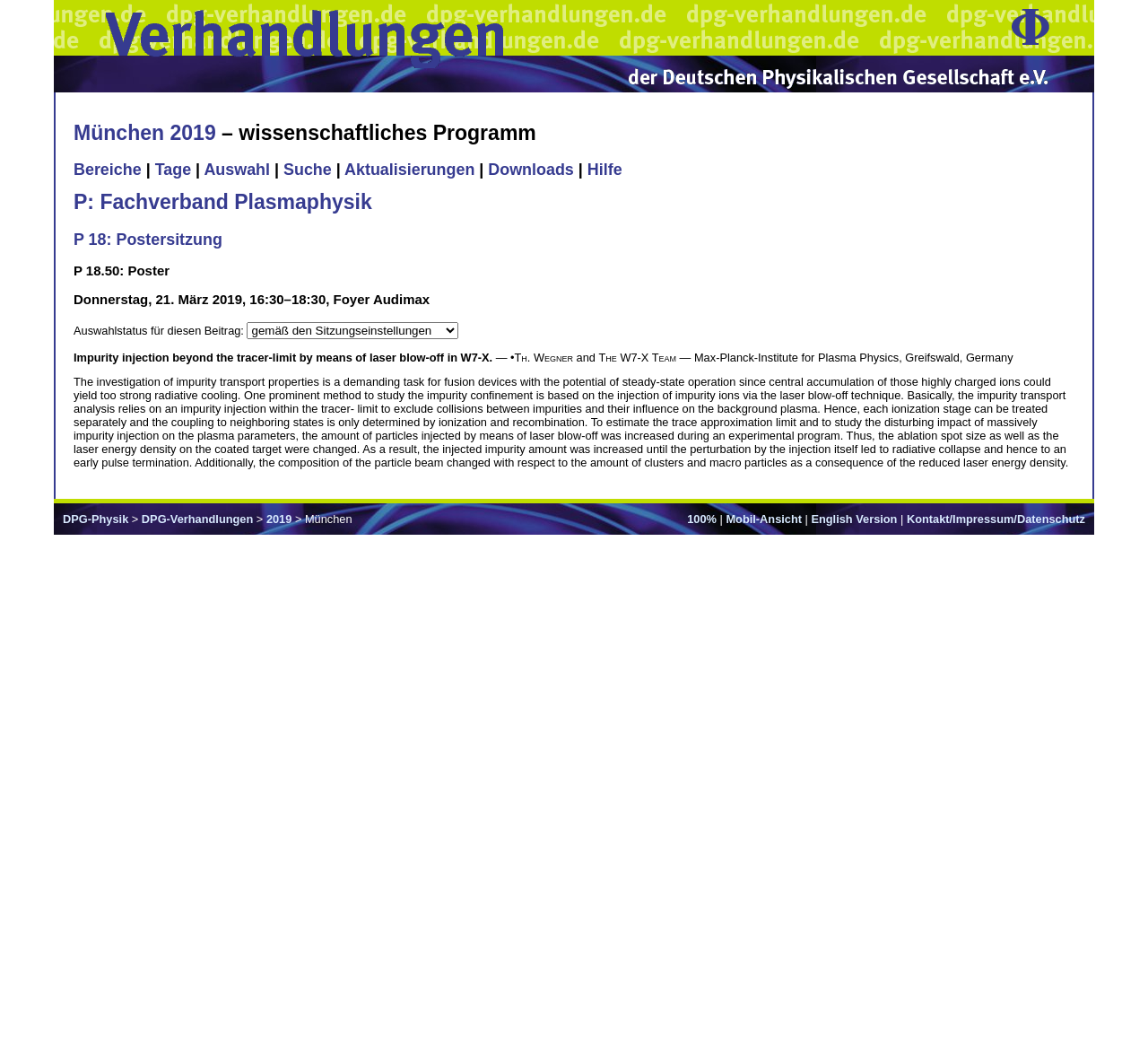Please provide a comprehensive response to the question below by analyzing the image: 
What is the language of the webpage?

The language of the webpage can be inferred from the text content, which is mostly in German. There is also an option to switch to an English version, indicating that the default language is German.